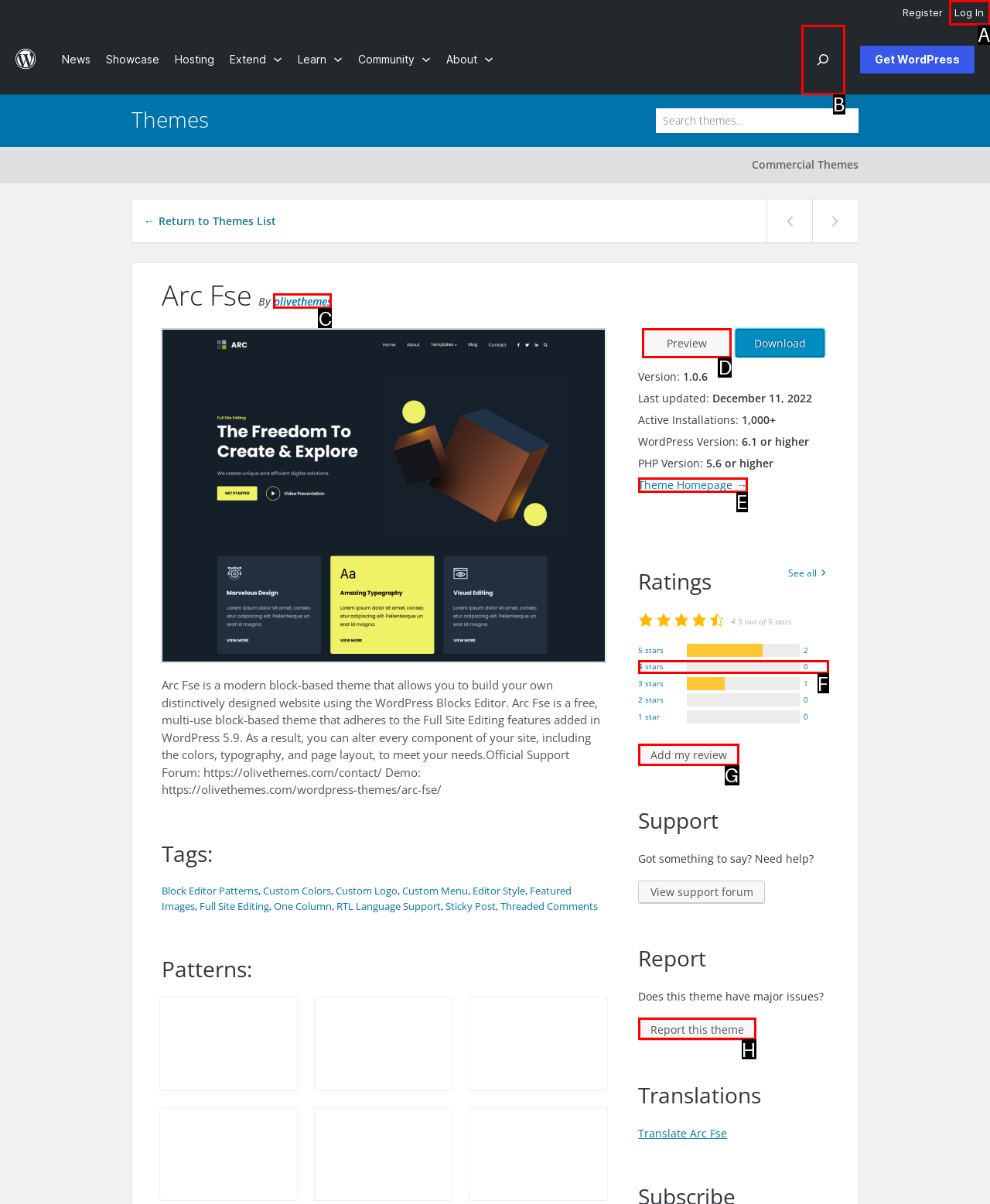Indicate the letter of the UI element that should be clicked to accomplish the task: Preview the Arc Fse theme. Answer with the letter only.

D